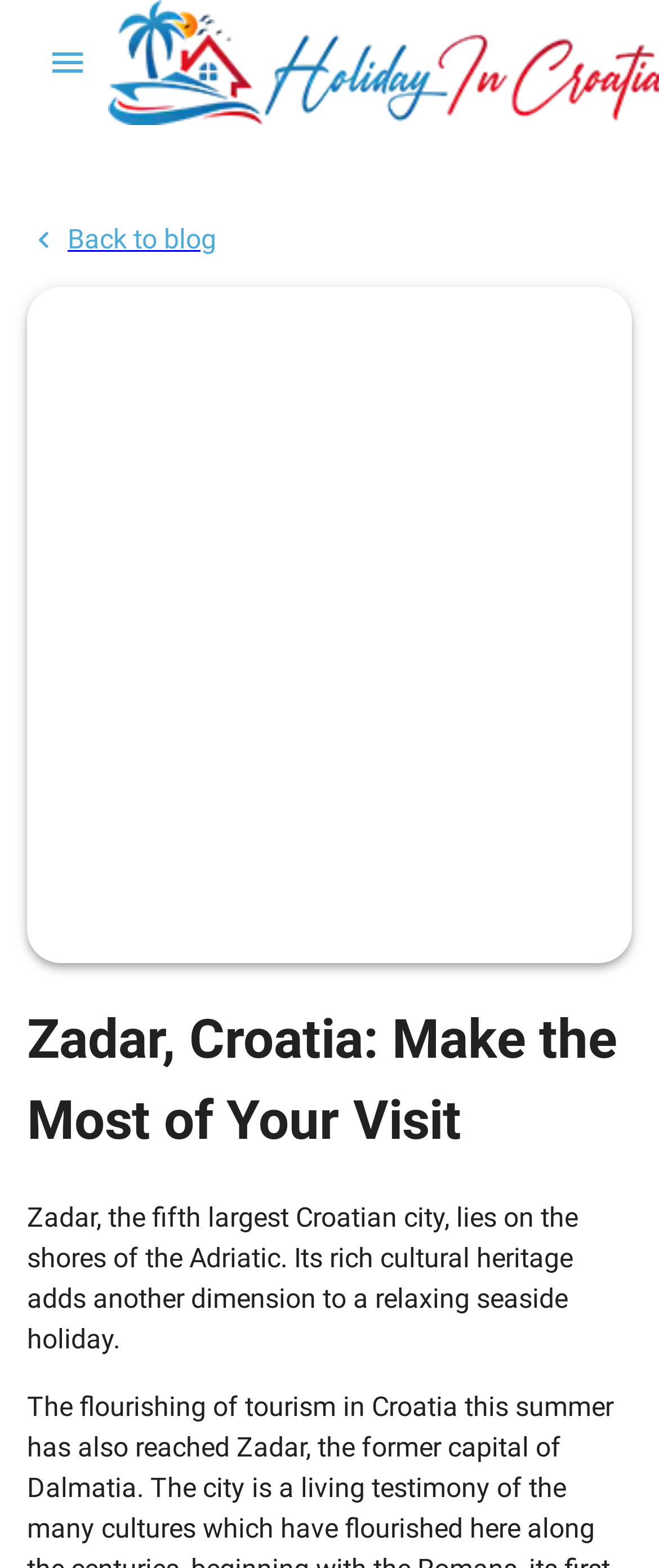Using the provided element description: "Back to blog", determine the bounding box coordinates of the corresponding UI element in the screenshot.

[0.041, 0.14, 0.959, 0.166]